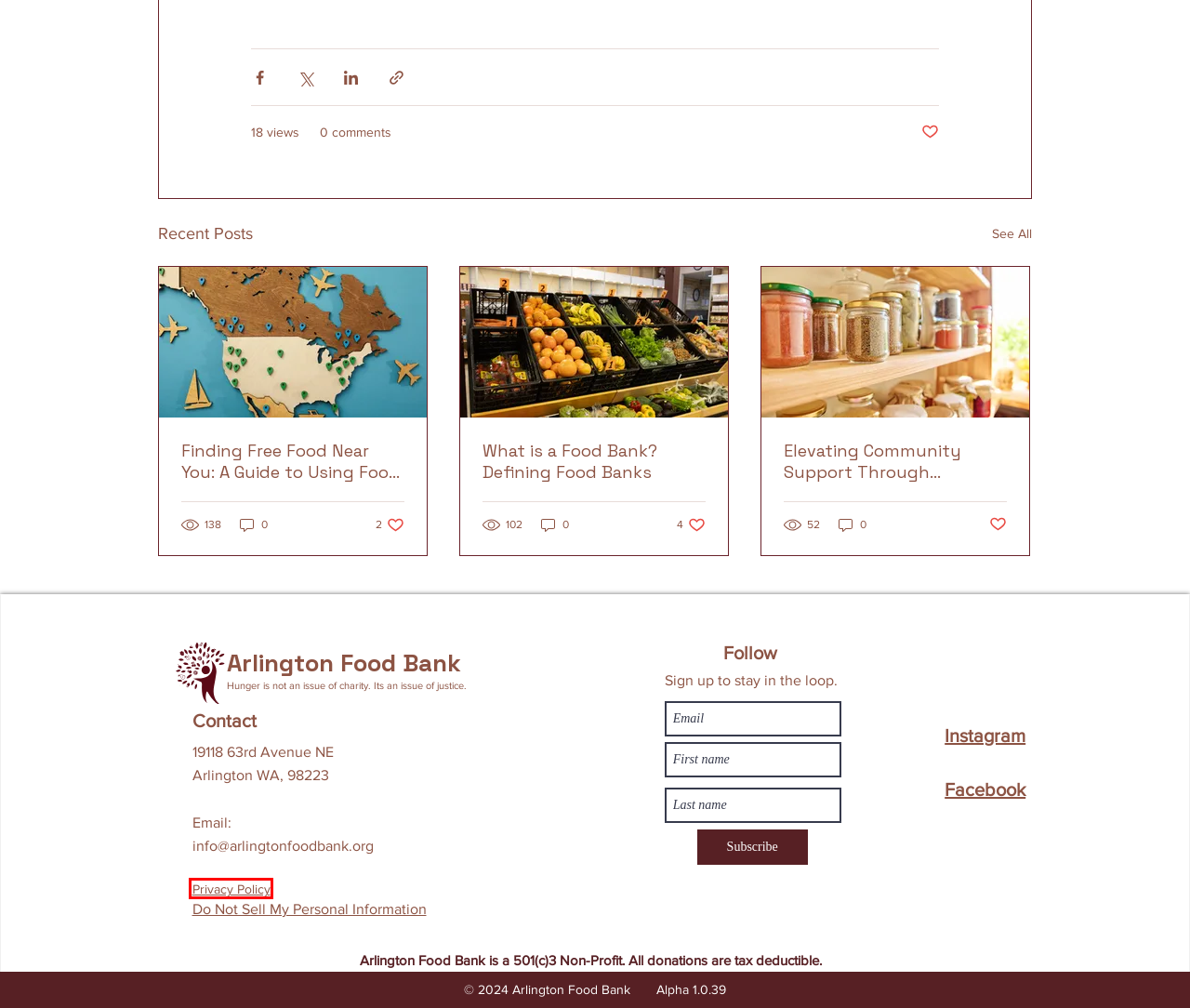Examine the screenshot of a webpage with a red bounding box around a specific UI element. Identify which webpage description best matches the new webpage that appears after clicking the element in the red bounding box. Here are the candidates:
A. Arlington Community Food Bank - Donate Today
B. What is a Food Bank?
C. Finding Free Food Near You
D. The power of flour and sugar
E. Volunteer | Arlington Food Bank
F. Privacy Policy | Arlington Food Bank
G. Arlington Food Bank | 501(c)3 |
H. Articles | Arlington Food Bank

F